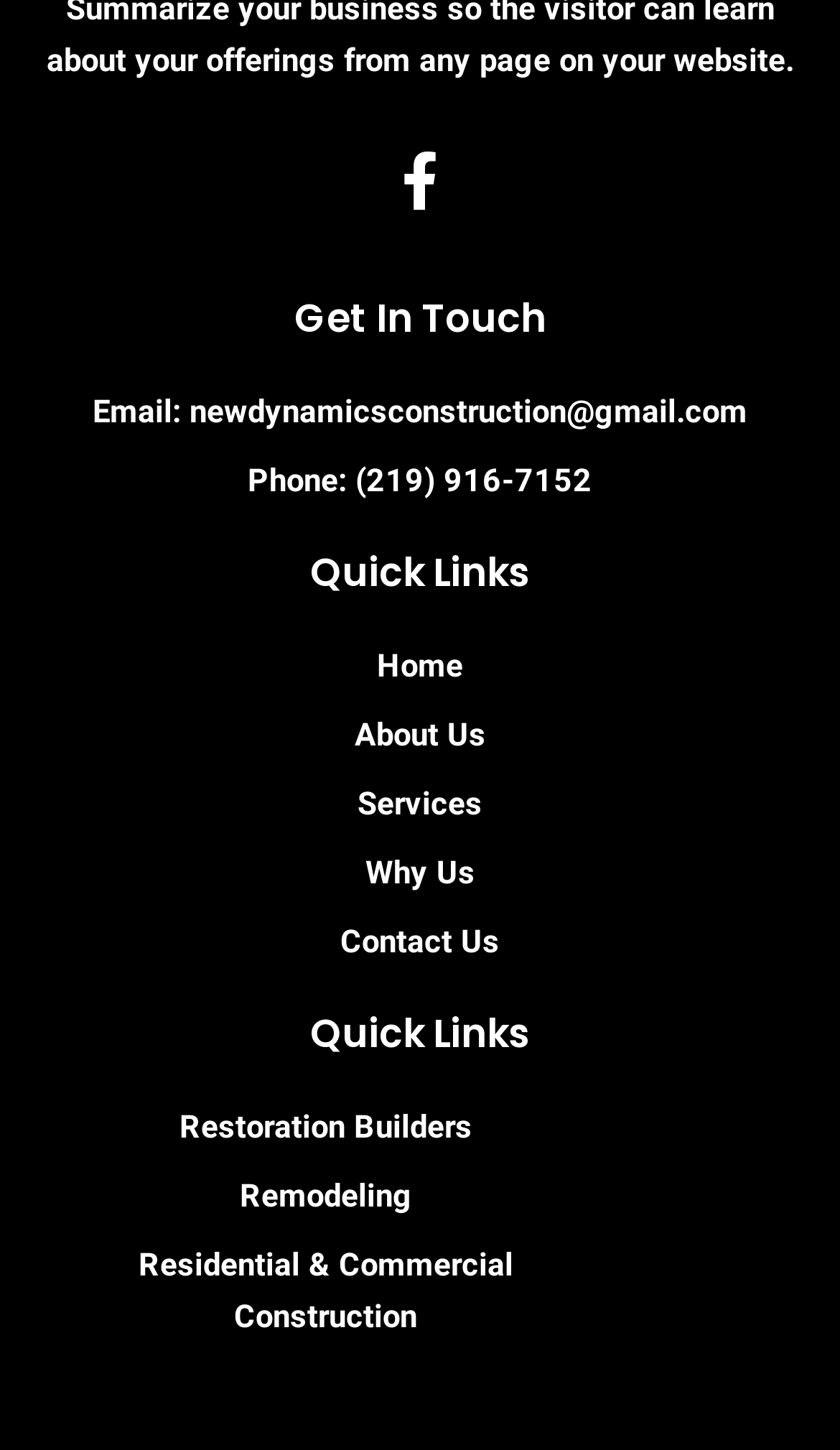Indicate the bounding box coordinates of the element that needs to be clicked to satisfy the following instruction: "Click on Facebook link". The coordinates should be four float numbers between 0 and 1, i.e., [left, top, right, bottom].

[0.465, 0.105, 0.535, 0.145]